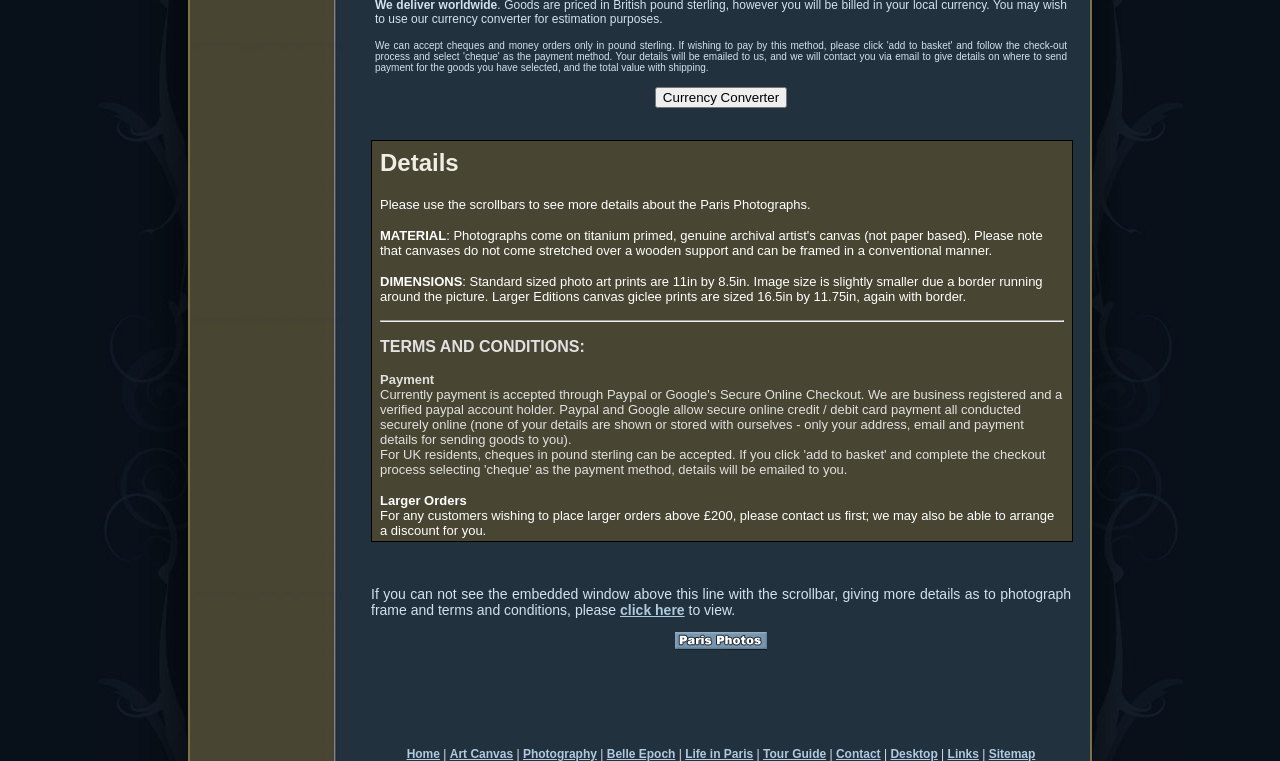What is the purpose of the button at the top?
Please answer the question as detailed as possible based on the image.

The button at the top of the webpage has the text 'Currency Converter', indicating that it is used to convert currencies.